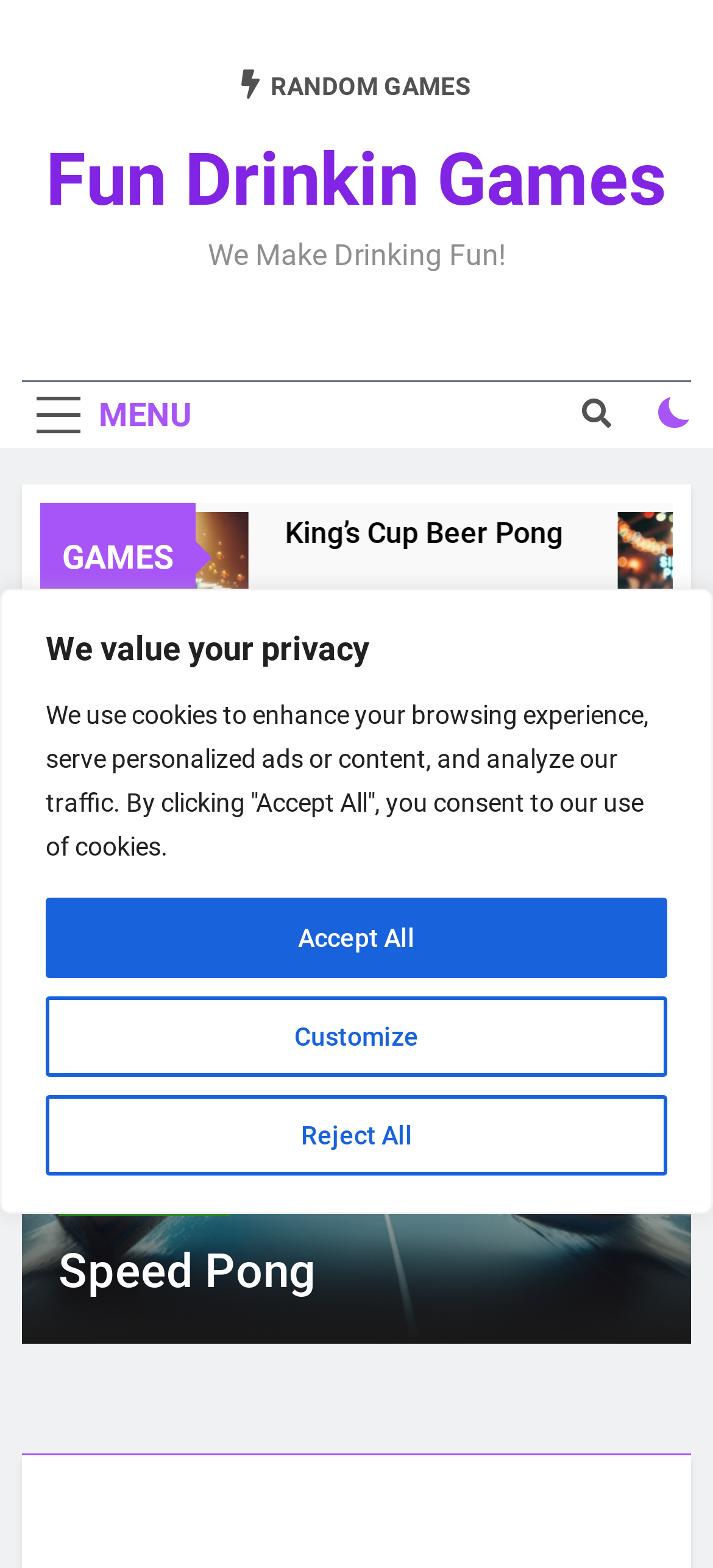Specify the bounding box coordinates for the region that must be clicked to perform the given instruction: "Read about Beer Pong".

[0.077, 0.848, 0.305, 0.875]